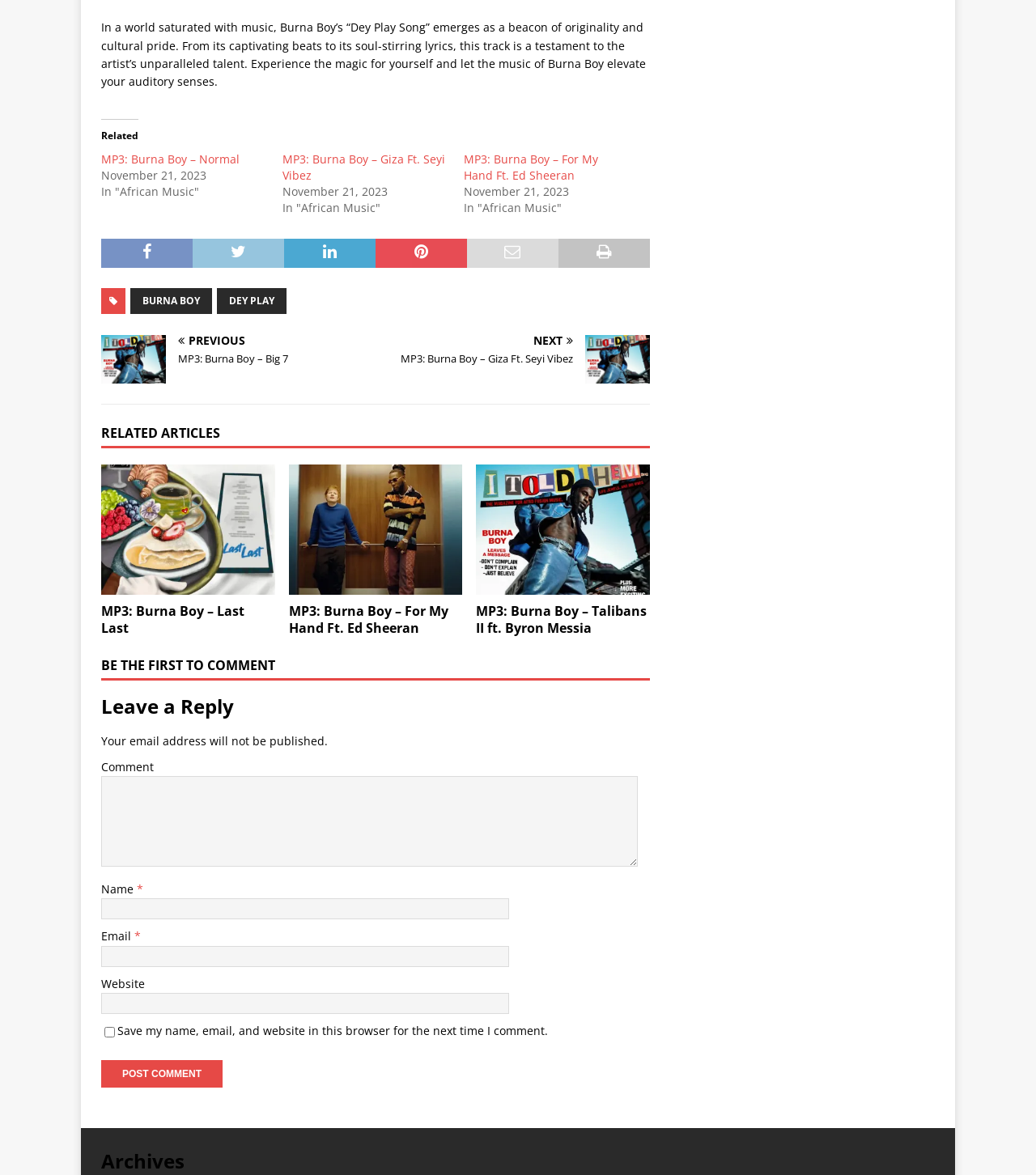How many articles are there in the 'RELATED ARTICLES' section?
Can you provide a detailed and comprehensive answer to the question?

I counted the number of articles under the 'RELATED ARTICLES' section, which starts with the heading 'RELATED ARTICLES' and contains three articles: 'MP3: Burna Boy – Last Last', 'MP3: Burna Boy – For My Hand Ft. Ed Sheeran', and 'MP3: Burna Boy – Talibans II ft. Byron Messia'.